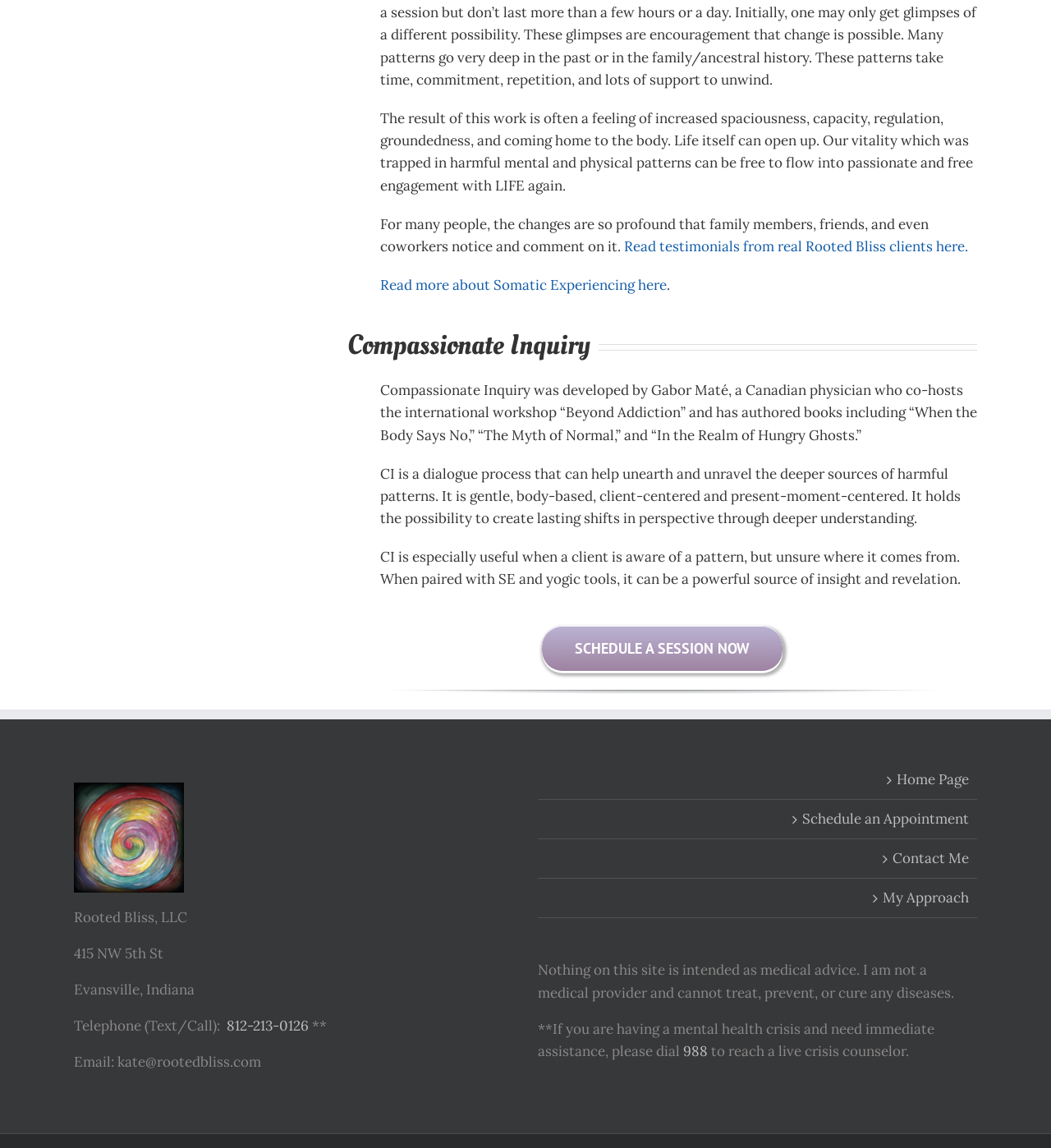Please identify the bounding box coordinates of the element that needs to be clicked to perform the following instruction: "Call the telephone number".

[0.216, 0.886, 0.294, 0.901]